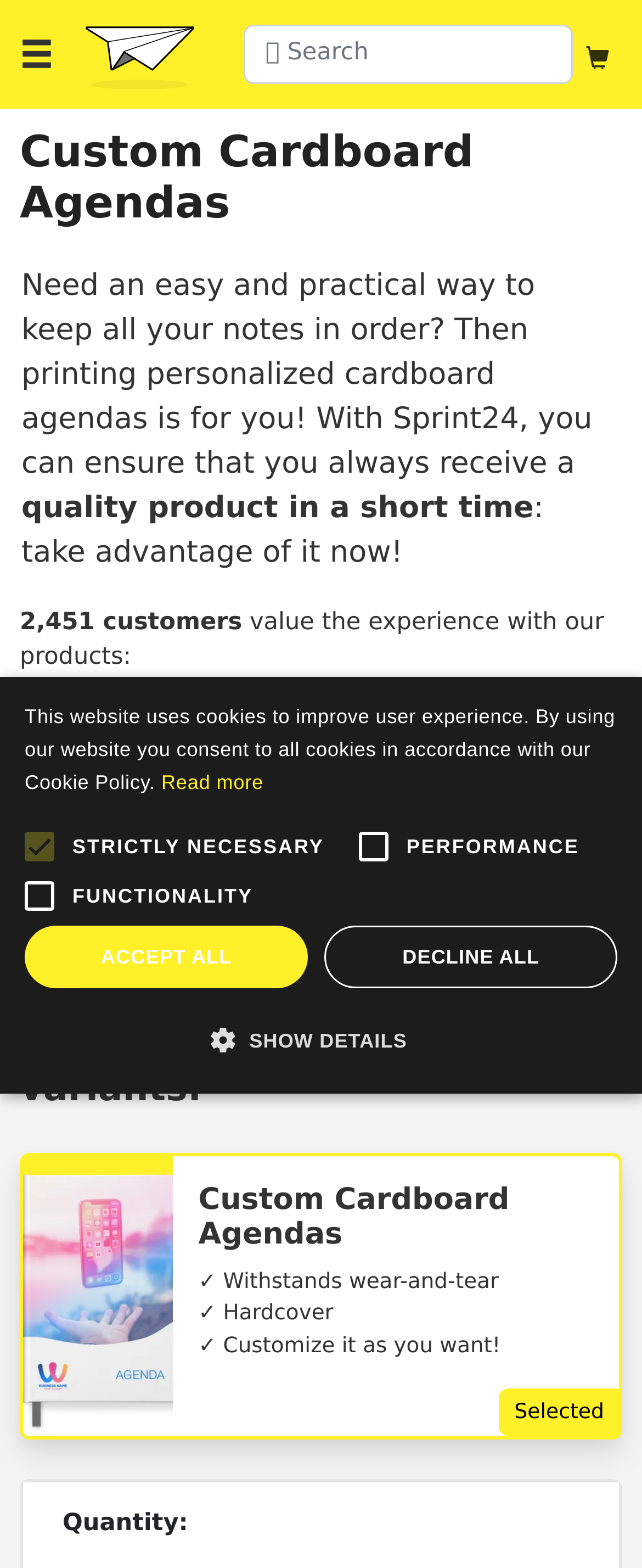Provide a brief response to the question below using a single word or phrase: 
What is the benefit of printing personalized cardboard agendas?

Easy and practical way to keep notes in order